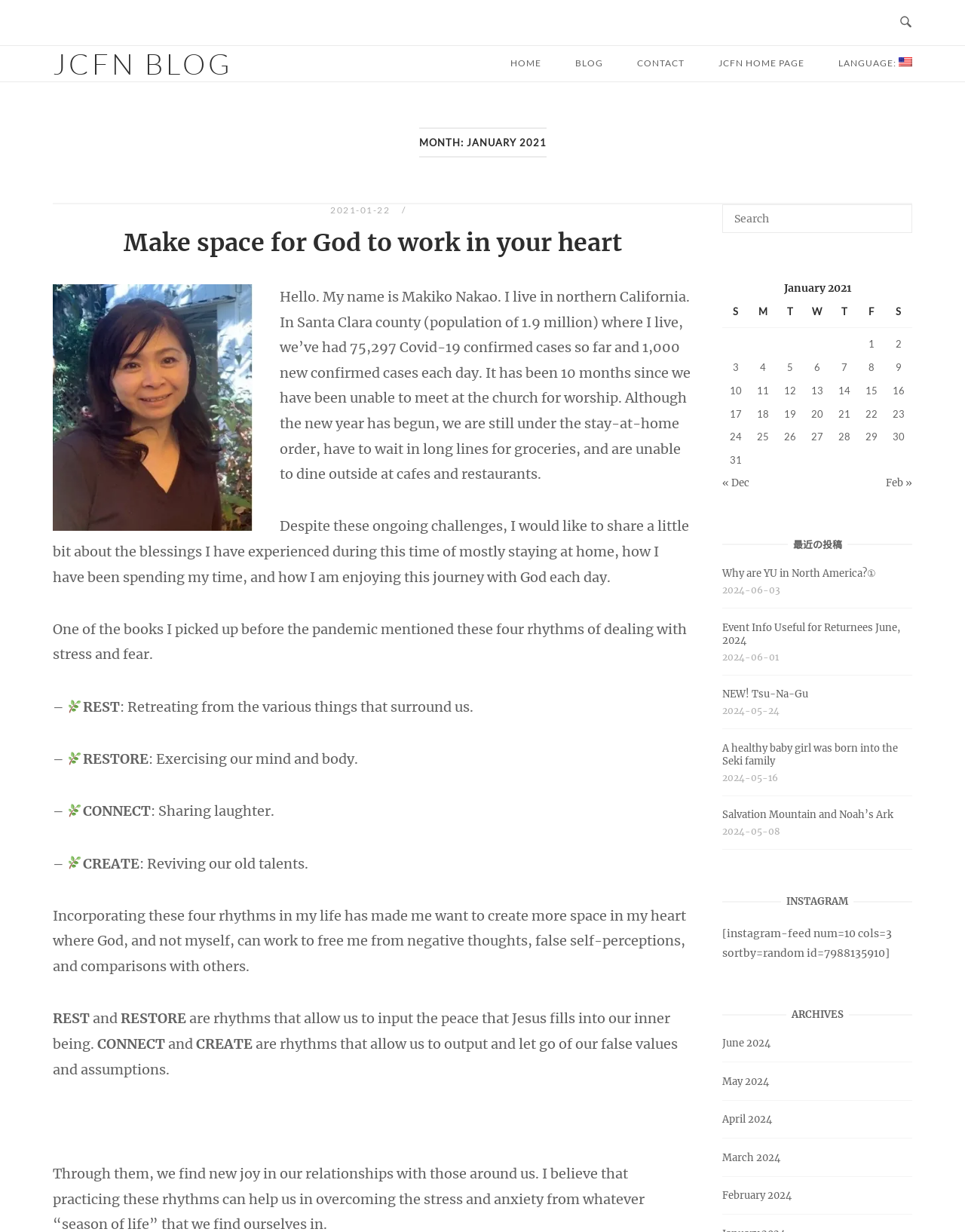Identify the bounding box coordinates for the UI element described as: "Salvation Mountain and Noah’s Ark".

[0.748, 0.656, 0.926, 0.67]